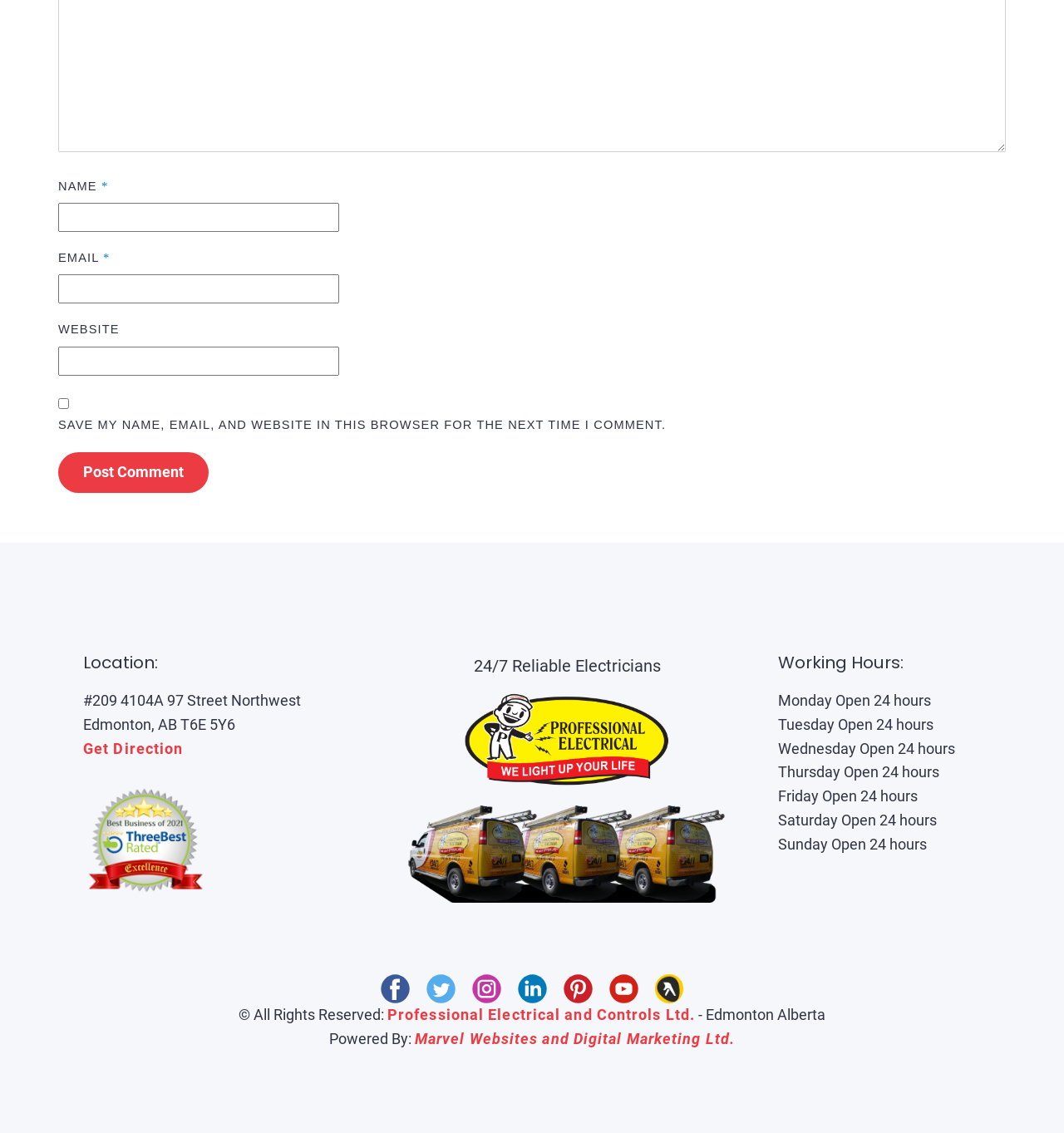Please study the image and answer the question comprehensively:
What is the name of the award won by the company?

I found the name of the award by looking at the image description that says 'Best Electricians in Edmonton award winner by Best in Edmonton'.